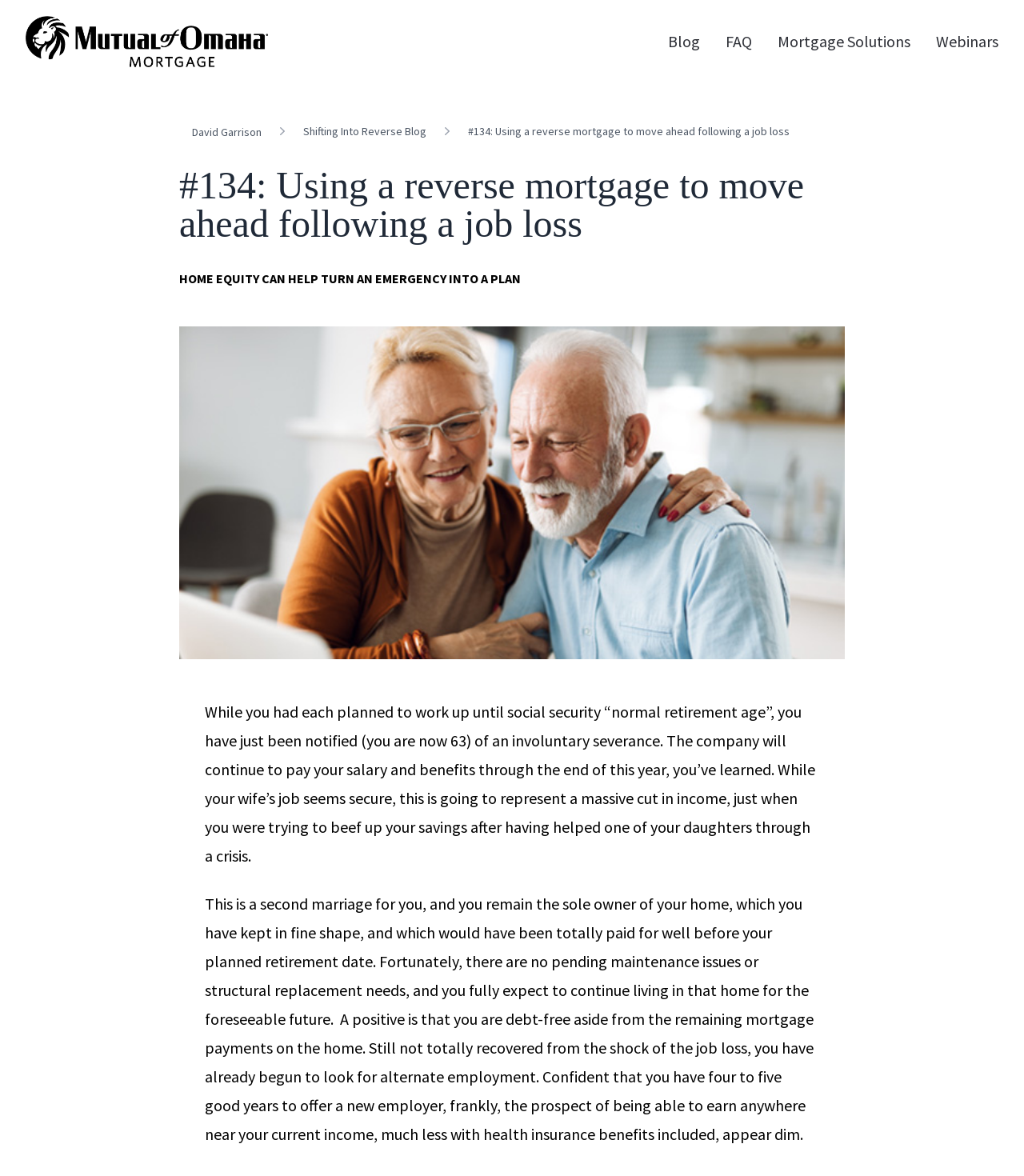Give an in-depth explanation of the webpage layout and content.

The webpage appears to be a blog post or article discussing the use of reverse mortgages in the event of job loss. At the top left of the page, there is a link to return to the home page, accompanied by the Mutual of Omaha Logo. 

To the right of the logo, there are four links: 'Blog', 'FAQ', 'Mortgage Solutions', and 'Webinars'. Below these links, there is a navigation breadcrumb trail with four links, including the current page '#134: Using a reverse mortgage to move ahead following a job loss'.

The main content of the page is divided into two sections. The first section has a heading with the same title as the page, '#134: Using a reverse mortgage to move ahead following a job loss'. Below the heading, there is a subheading that reads 'HOME EQUITY CAN HELP TURN AN EMERGENCY INTO A PLAN'. 

The second section consists of two paragraphs of text. The first paragraph describes a scenario where a person has been notified of an involuntary severance and is facing a significant cut in income. The second paragraph continues the scenario, describing the person's financial situation, including their debt-free status aside from their mortgage payments, and their plans to look for alternate employment.